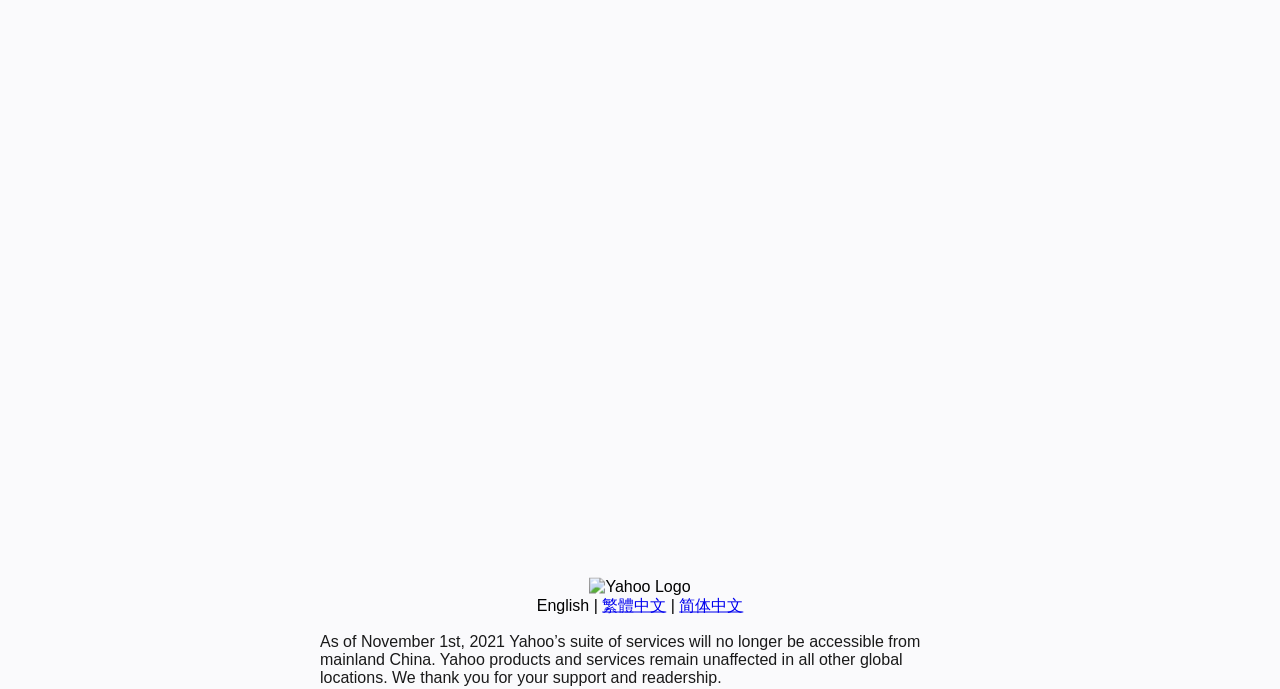Bounding box coordinates should be in the format (top-left x, top-left y, bottom-right x, bottom-right y) and all values should be floating point numbers between 0 and 1. Determine the bounding box coordinate for the UI element described as: 繁體中文

[0.47, 0.866, 0.52, 0.89]